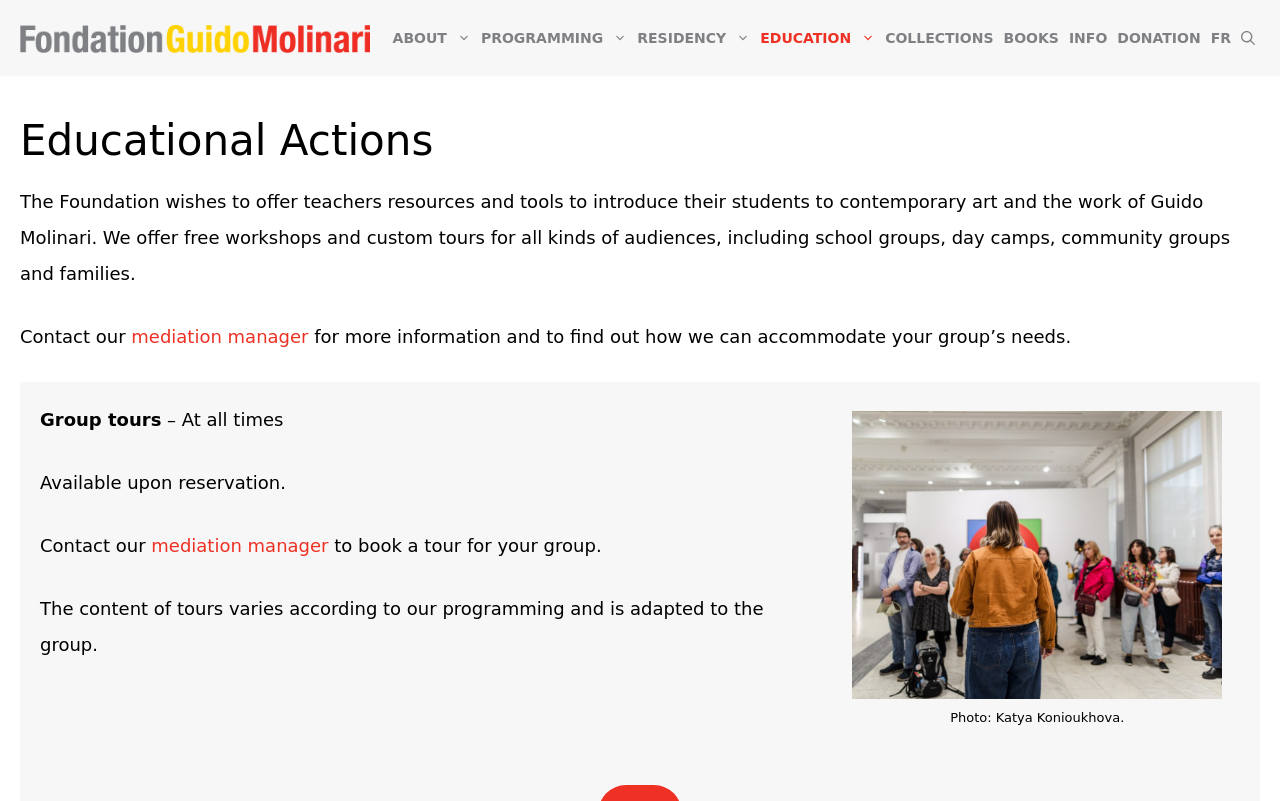What is the content of the tours based on?
Give a comprehensive and detailed explanation for the question.

The content of the tours varies according to the Guido Molinari Foundation's programming, and is adapted to the group, as mentioned in the webpage's text.